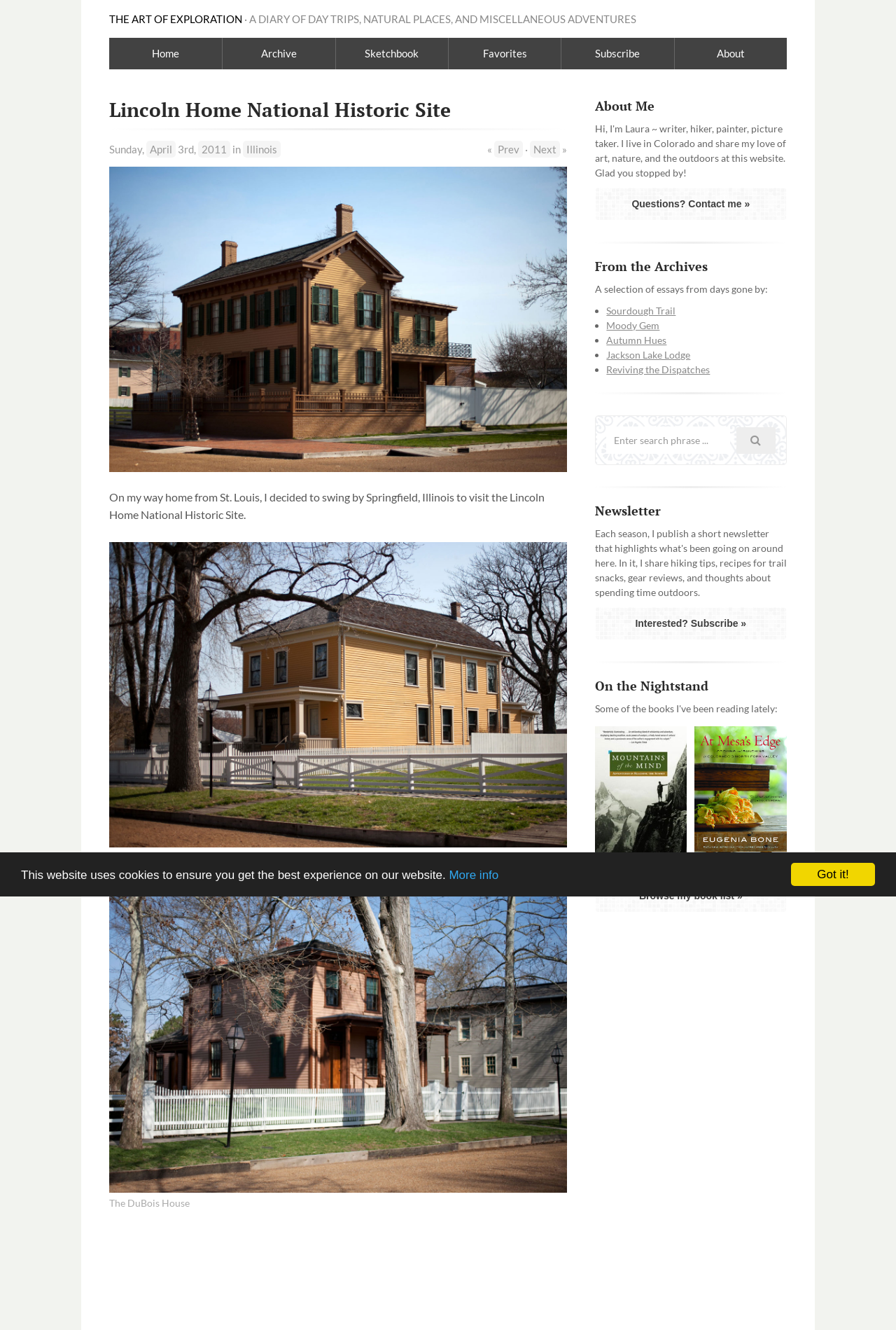Find the headline of the webpage and generate its text content.

THE ART OF EXPLORATION · A DIARY OF DAY TRIPS, NATURAL PLACES, AND MISCELLANEOUS ADVENTURES